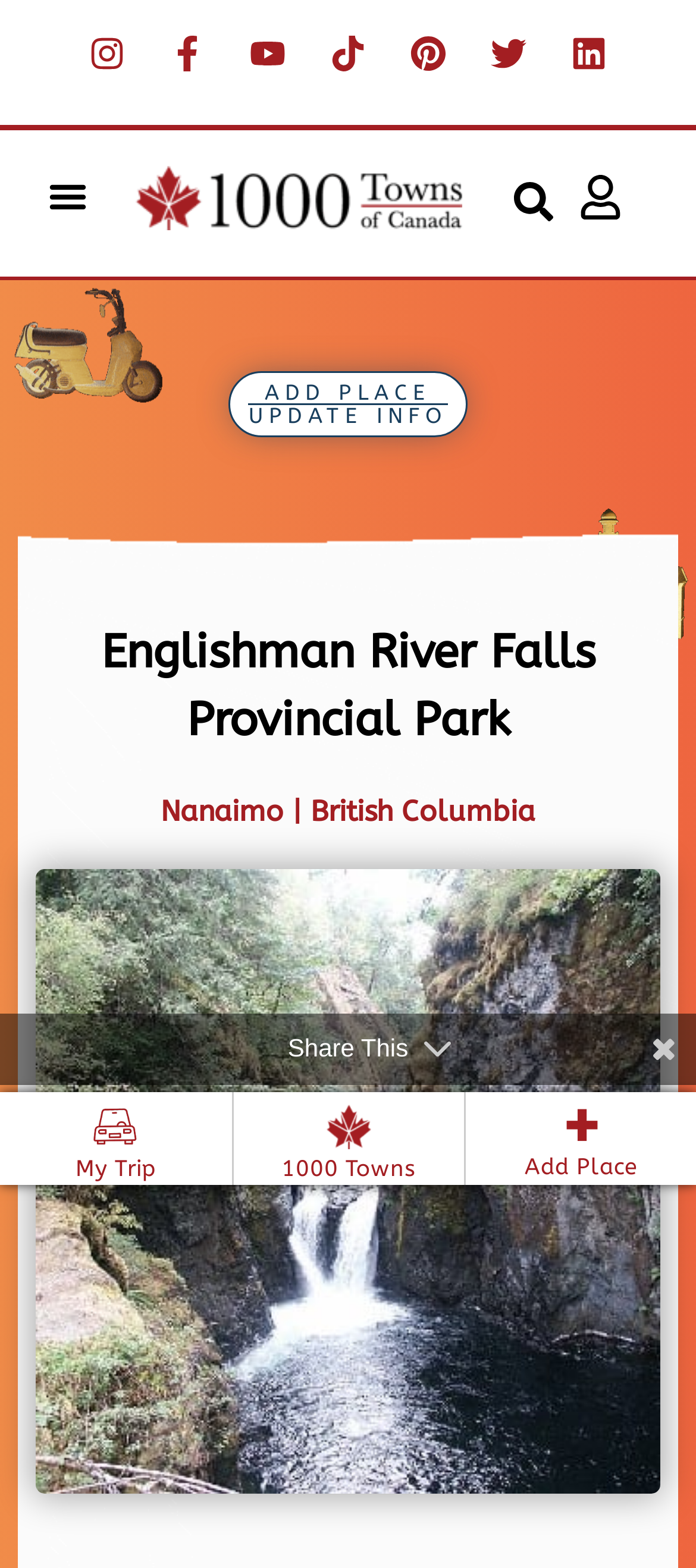What is the name of the provincial park?
Please elaborate on the answer to the question with detailed information.

I found the answer by looking at the heading element 'Englishman River Falls Provincial Park' which is located at the top of the webpage, indicating that it is the main topic of the page.